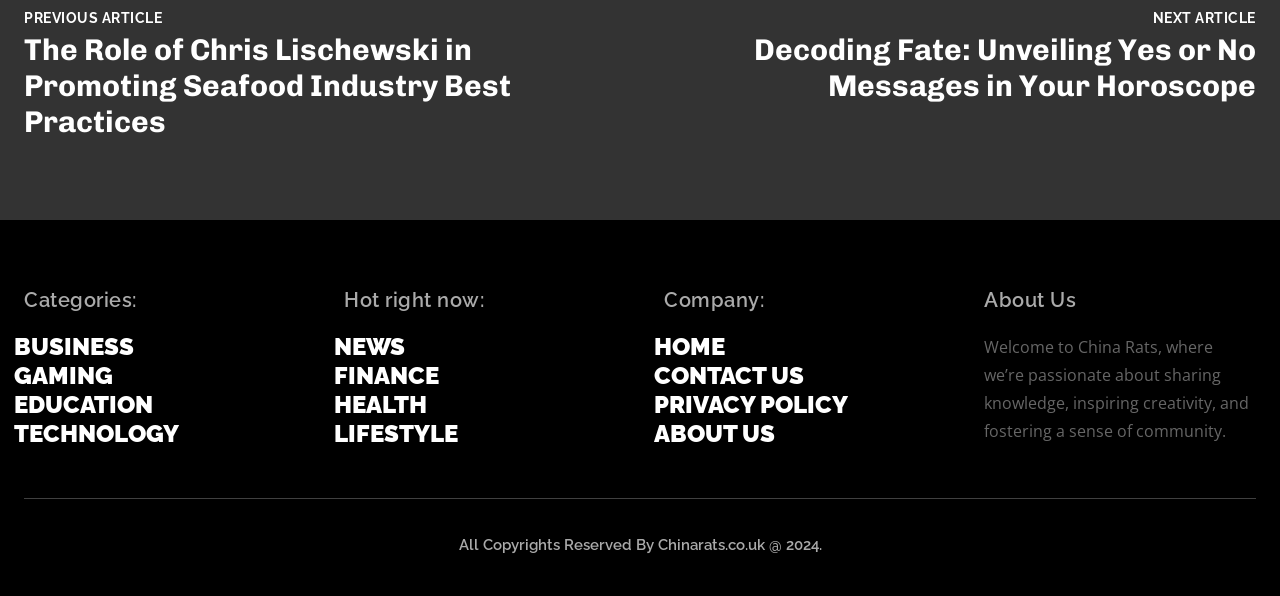Utilize the information from the image to answer the question in detail:
What is the year of copyright?

I found the copyright information at the bottom of the webpage, which states 'All Copyrights Reserved By Chinarats.co.uk @ 2024', so the year of copyright is 2024.